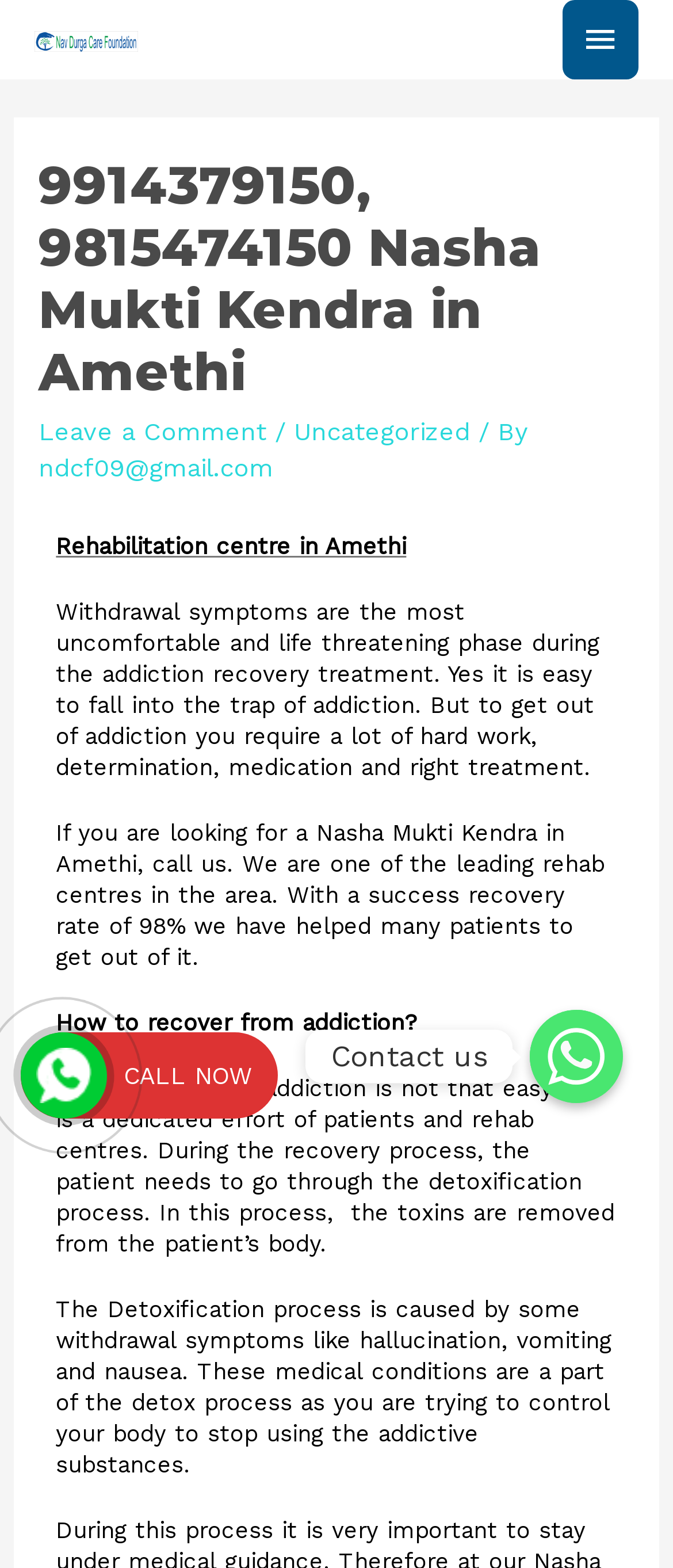Provide the bounding box coordinates of the UI element this sentence describes: "ndcf09@gmail.com".

[0.058, 0.288, 0.406, 0.308]